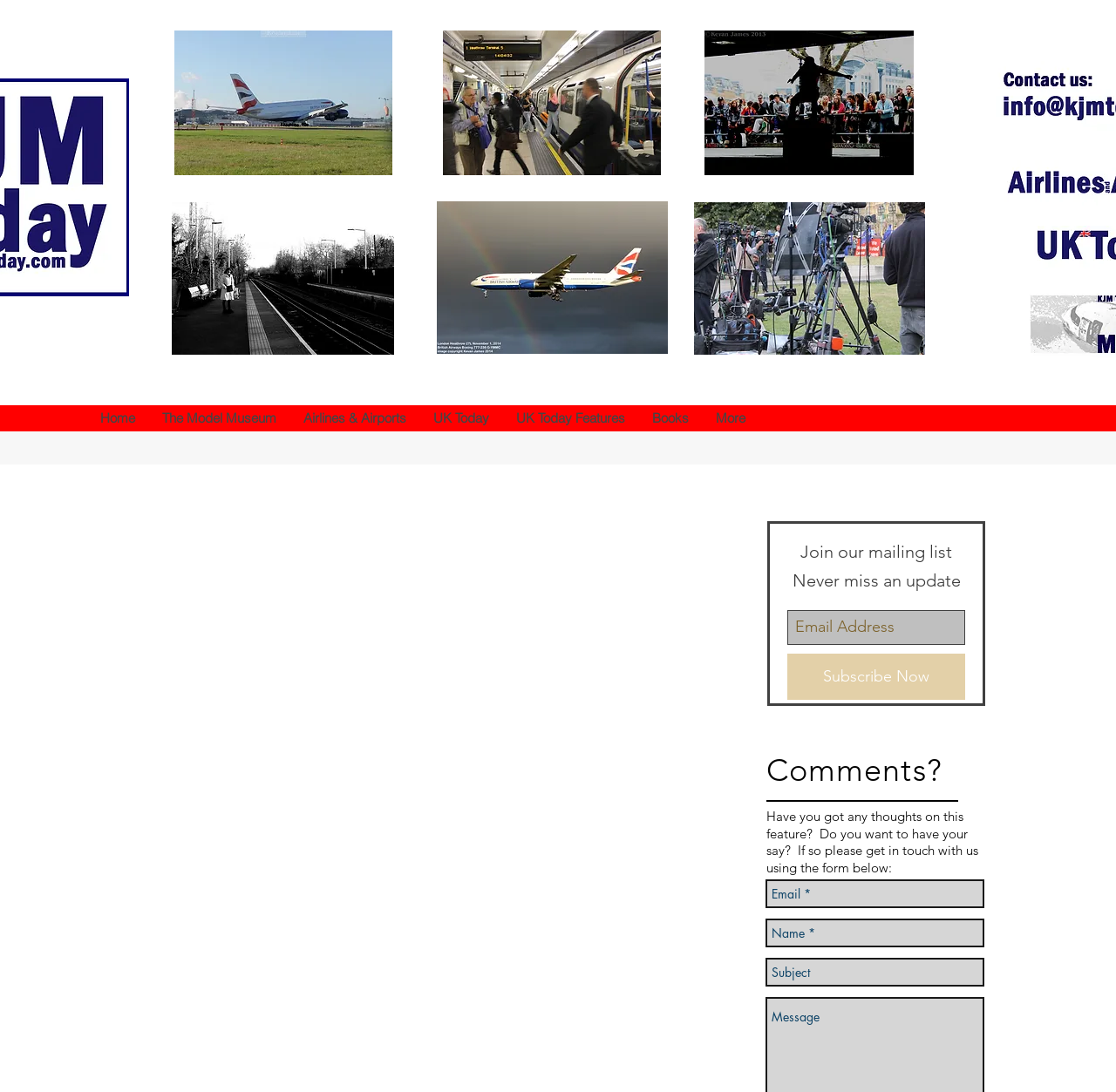How many navigation menu items are available?
Please provide a detailed and comprehensive answer to the question.

There are seven navigation menu items available: 'Home', 'The Model Museum', 'Airlines & Airports', 'UK Today', 'UK Today Features', 'Books', and 'More'.